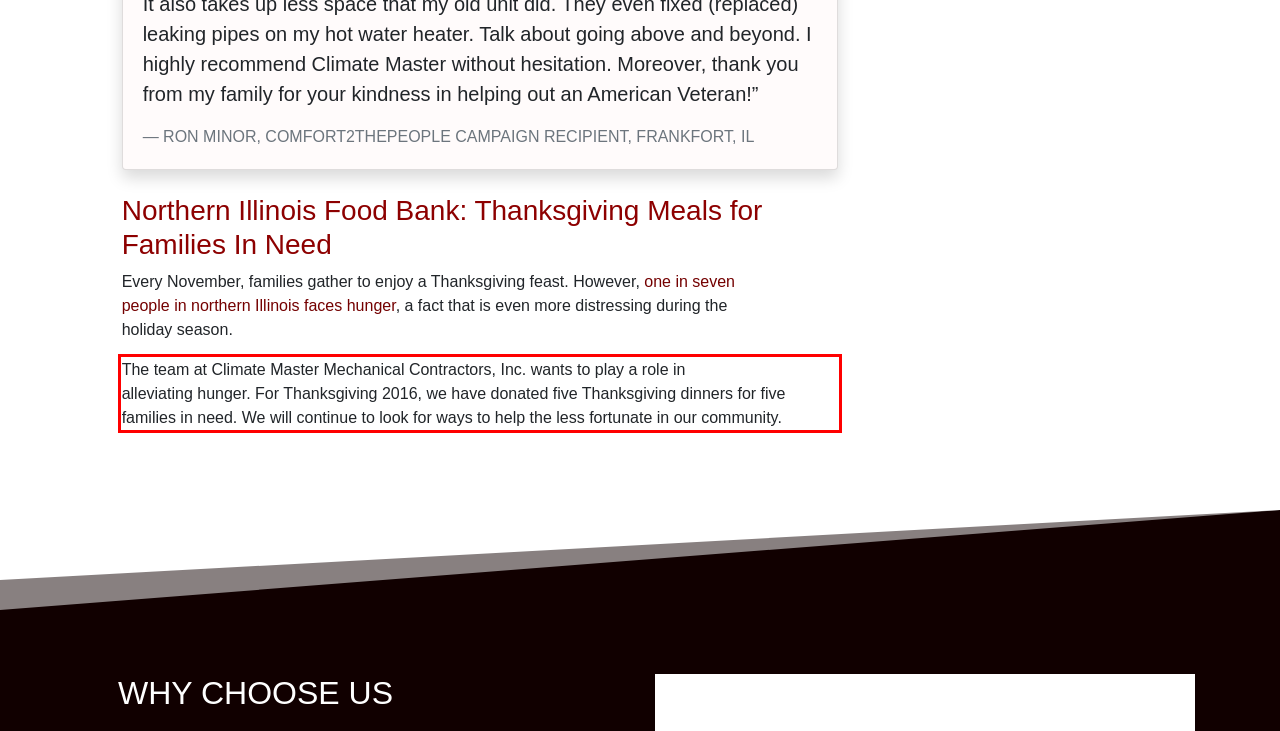You are provided with a screenshot of a webpage featuring a red rectangle bounding box. Extract the text content within this red bounding box using OCR.

The team at Climate Master Mechanical Contractors, Inc. wants to play a role in alleviating hunger. For Thanksgiving 2016, we have donated five Thanksgiving dinners for five families in need. We will continue to look for ways to help the less fortunate in our community.